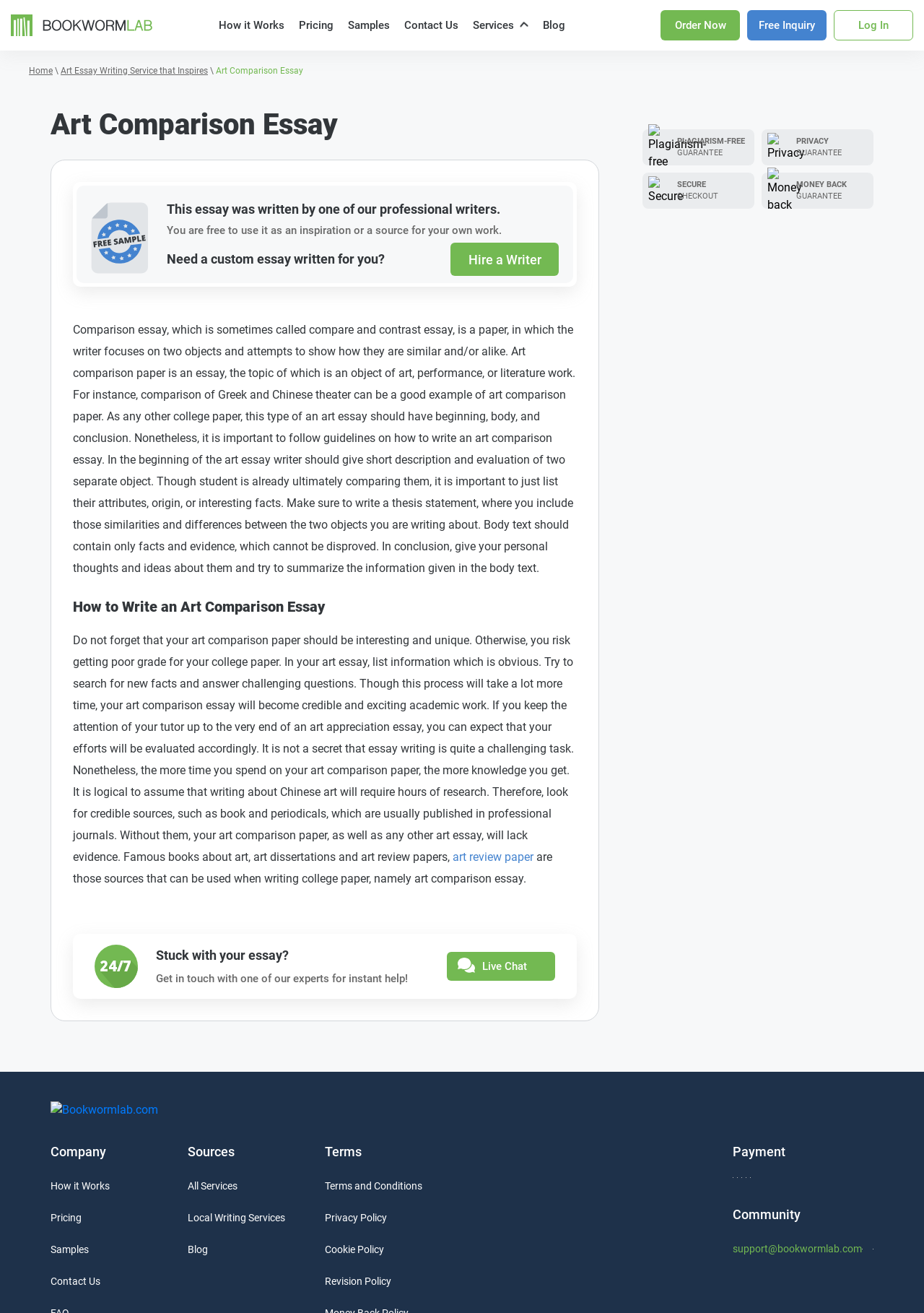Please identify the bounding box coordinates of the element's region that I should click in order to complete the following instruction: "Hire a writer for a custom essay". The bounding box coordinates consist of four float numbers between 0 and 1, i.e., [left, top, right, bottom].

[0.488, 0.185, 0.605, 0.21]